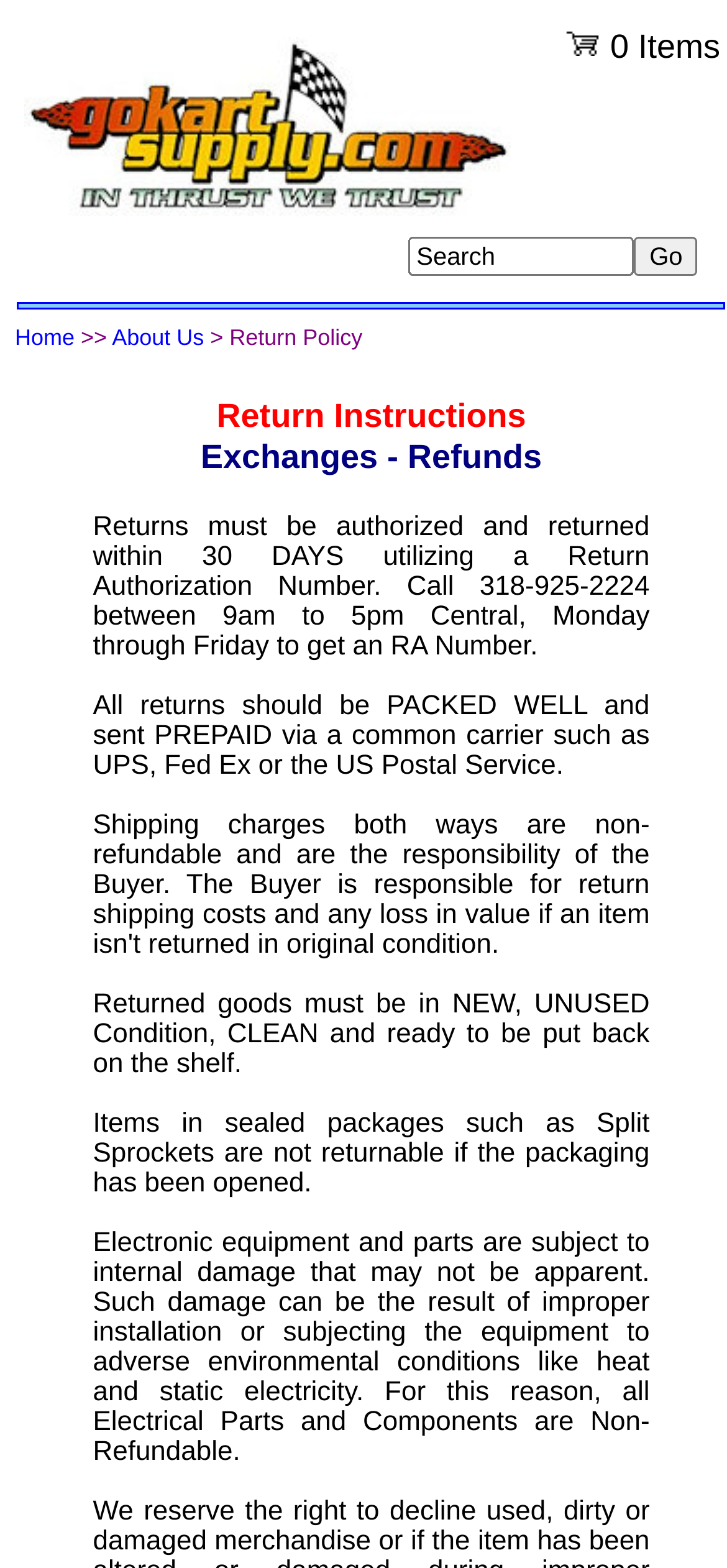What is the time frame for returns?
Based on the image, answer the question with as much detail as possible.

I found the time frame for returns by reading the text under the 'Return Instructions' heading, which states 'Returns must be authorized and returned within 30 DAYS utilizing a Return Authorization Number.'